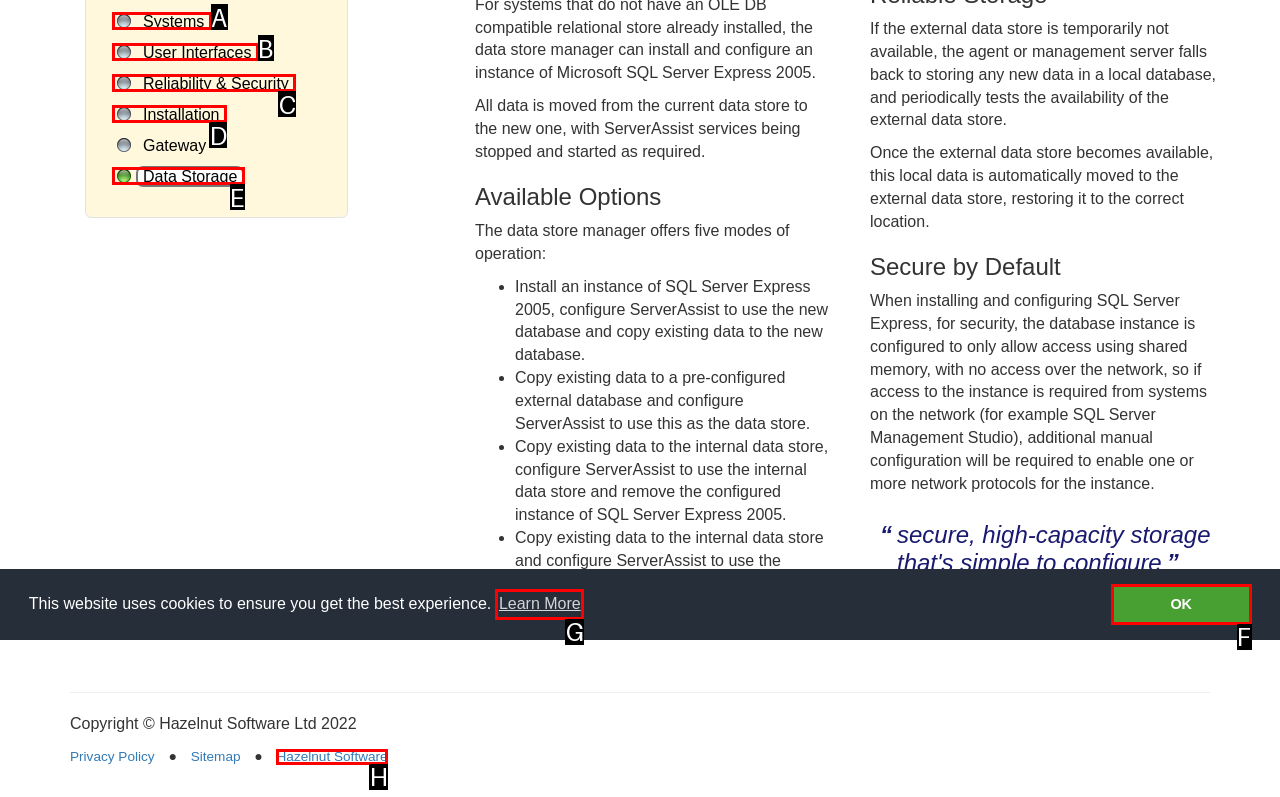Determine which option matches the element description: Data Storage
Answer using the letter of the correct option.

E